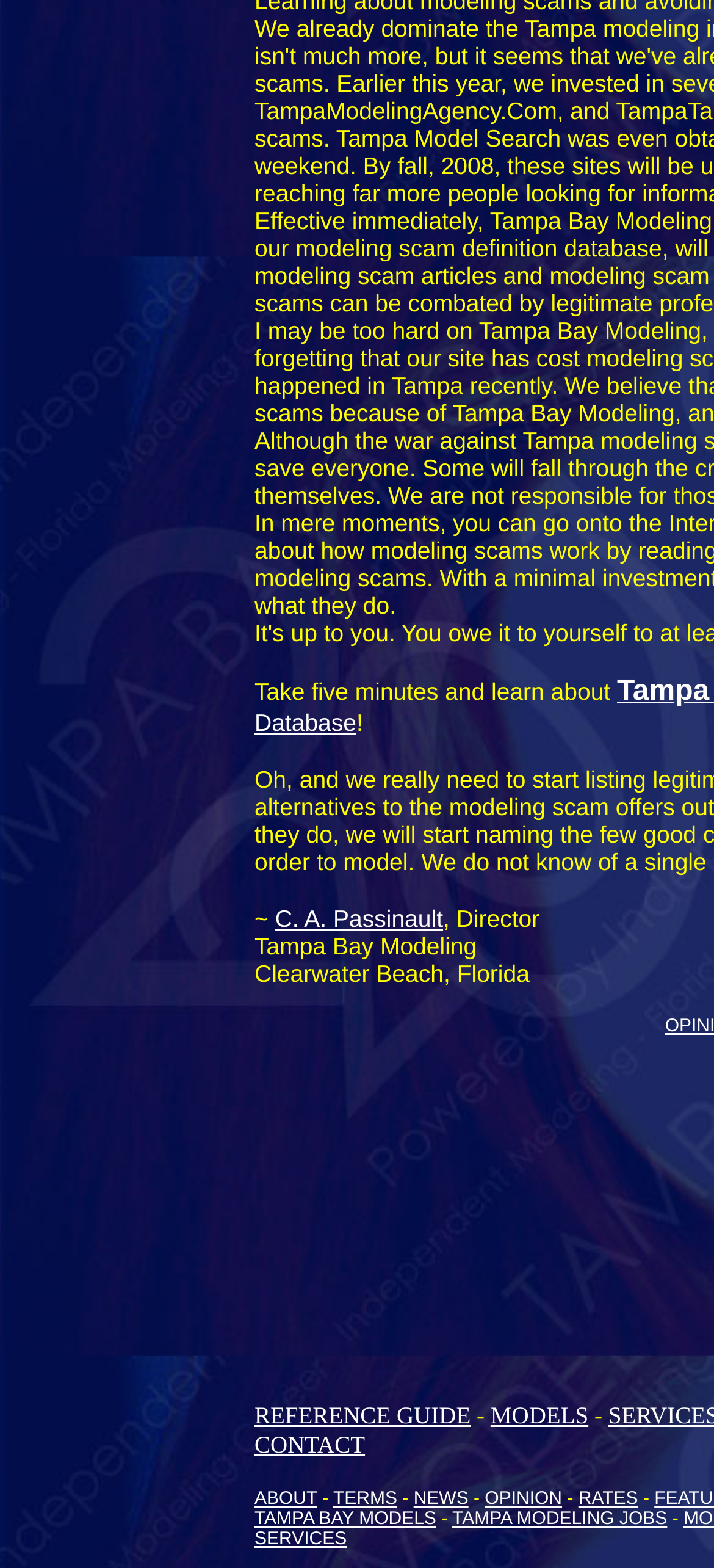Identify the bounding box coordinates of the section that should be clicked to achieve the task described: "learn about the director".

[0.385, 0.577, 0.621, 0.595]